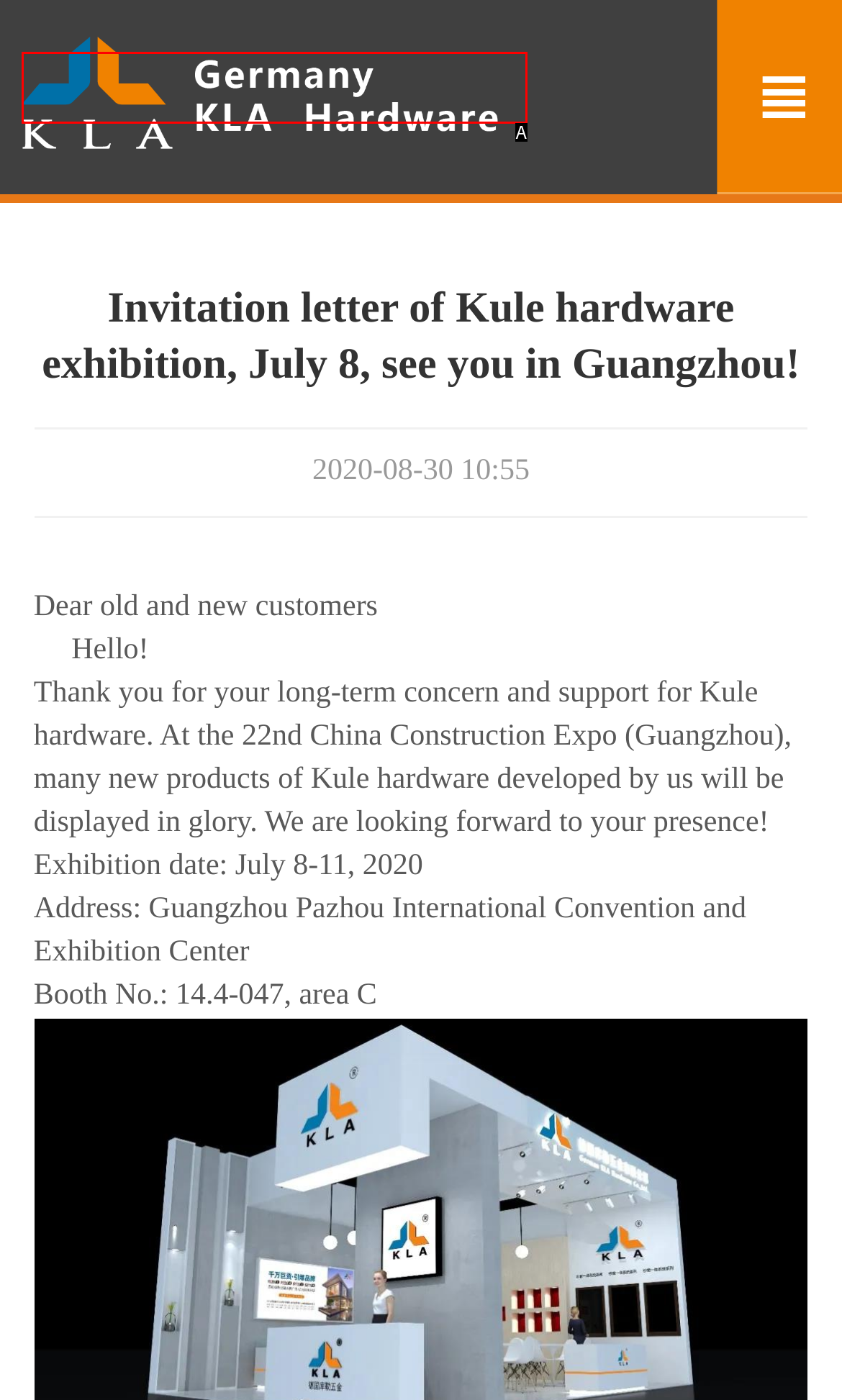Determine which option matches the element description: alt="KLA"
Answer using the letter of the correct option.

A